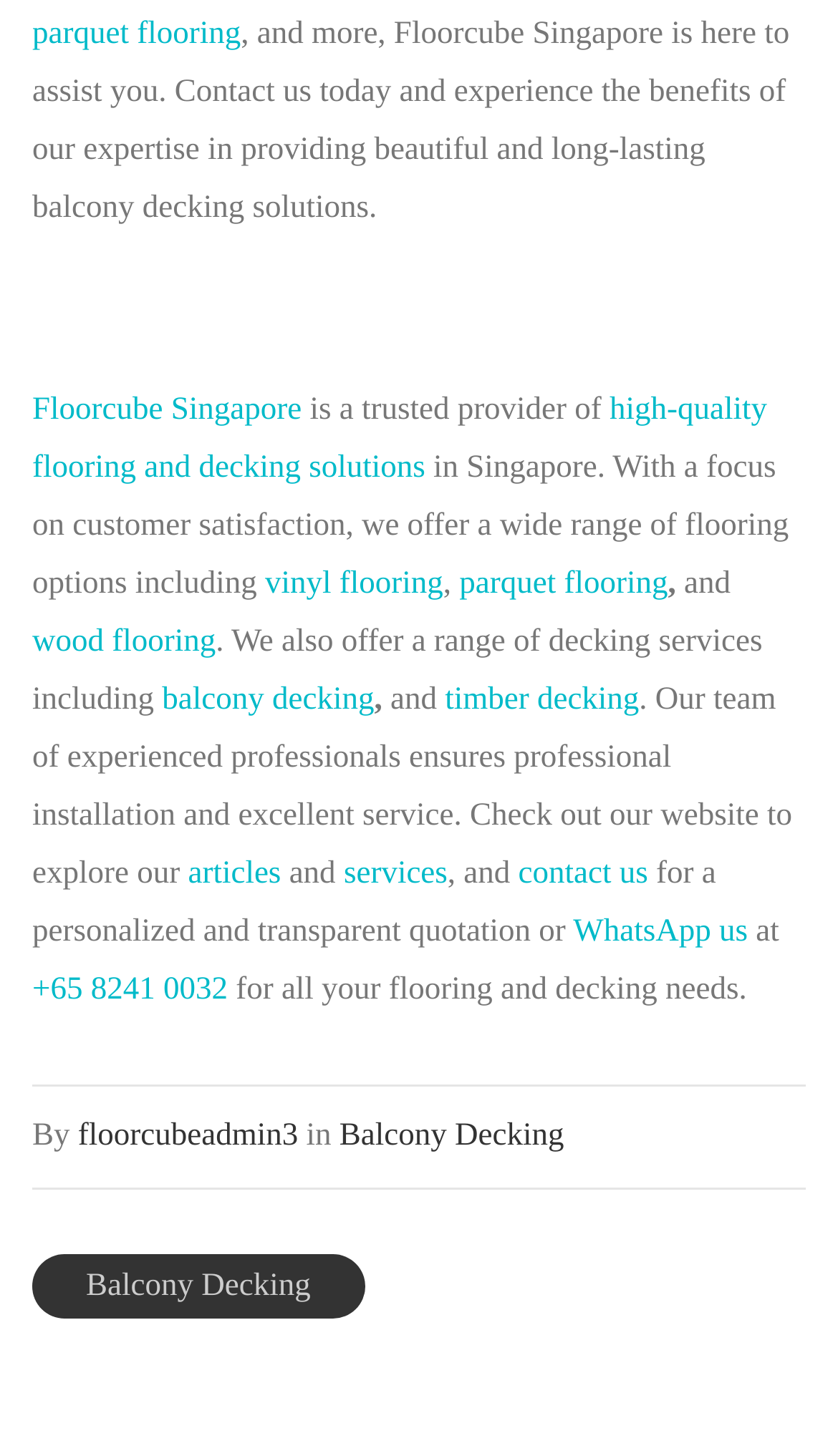Reply to the question with a single word or phrase:
How can I contact Floorcube Singapore?

contact us or WhatsApp